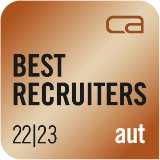Please answer the following question using a single word or phrase: 
What is the color of the gradient background?

Copper to lighter tone